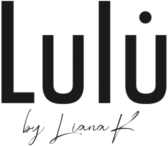Convey a rich and detailed description of the image.

The image features the elegant logo of "Lulu by Liana K." The logo combines a stylish font with a modern aesthetic, showcasing the brand’s focus on chic and trendy designs. The name "Lulu" is prominently displayed in bold, capital letters, while the phrase "by Liana K" is presented in a more delicate script, adding a personal touch. This branding captures the essence of a contemporary fashion label that emphasizes quality and design, likely associated with a collection of unique accessories, such as handbags.